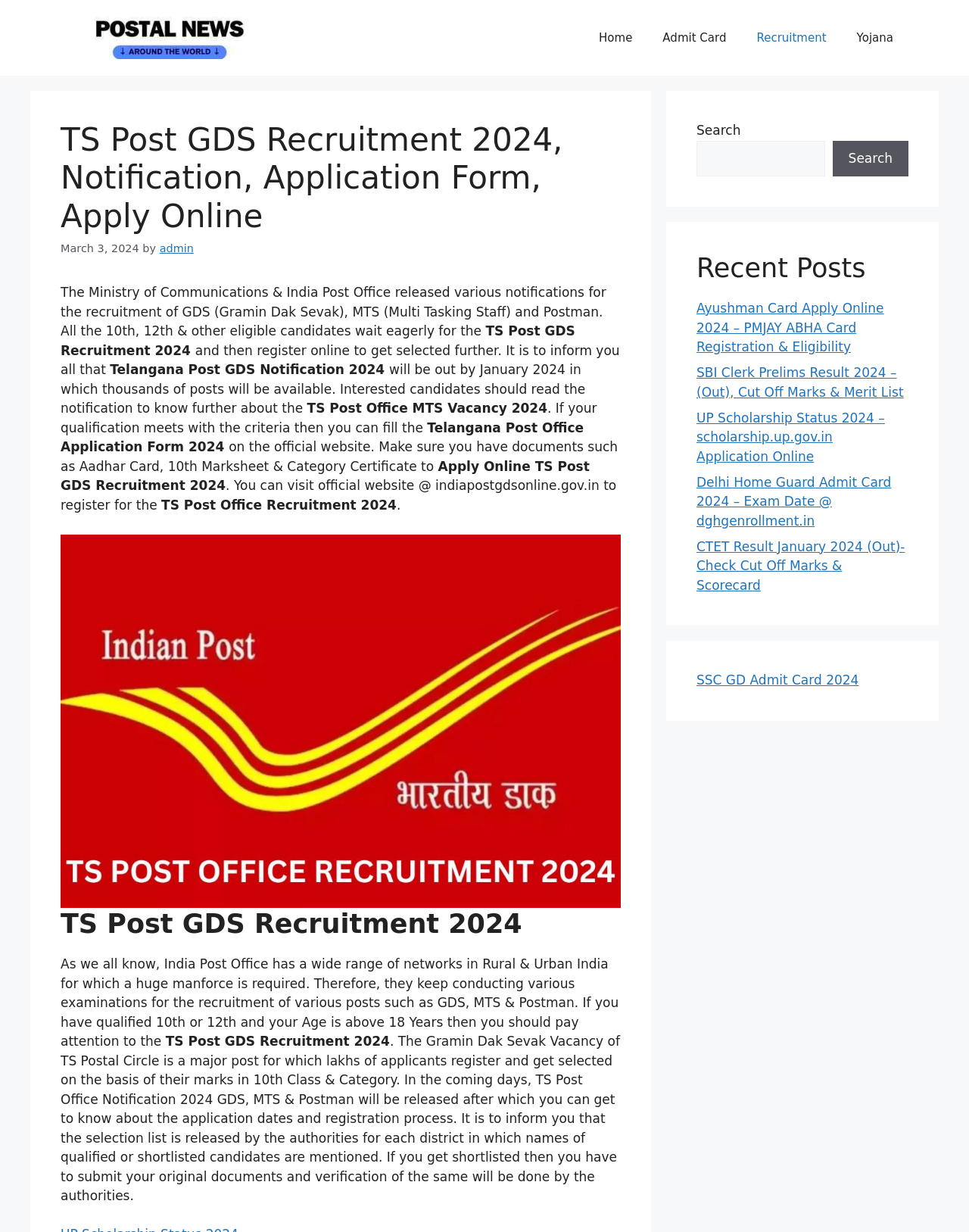Please identify the bounding box coordinates of the area I need to click to accomplish the following instruction: "Visit the official website @ indiapostgdsonline.gov.in".

[0.062, 0.388, 0.636, 0.416]